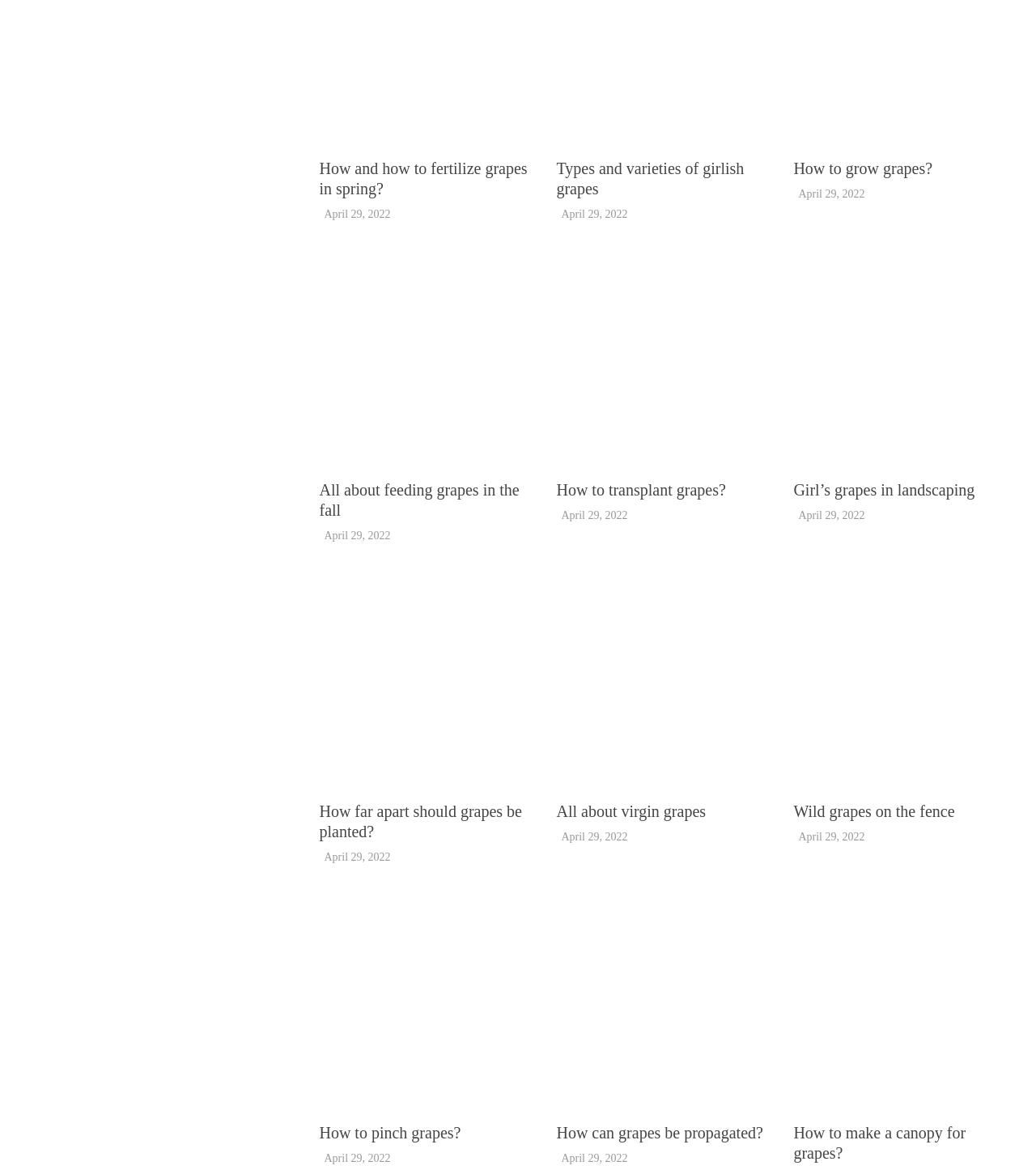Find the bounding box coordinates of the element to click in order to complete this instruction: "Learn how to grow grapes". The bounding box coordinates must be four float numbers between 0 and 1, denoted as [left, top, right, bottom].

[0.766, 0.028, 0.971, 0.045]